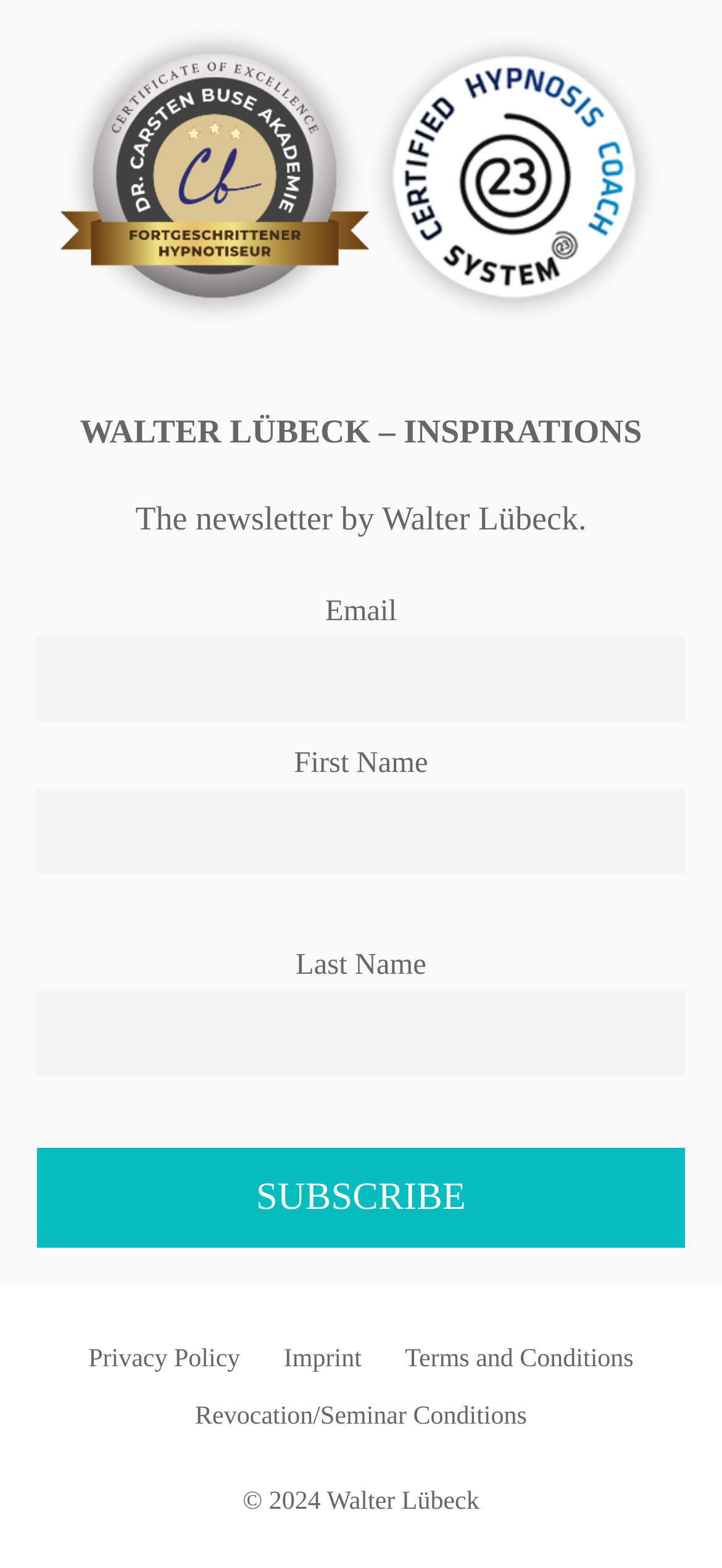What is the purpose of the newsletter?
Please provide a comprehensive answer based on the contents of the image.

The purpose of the newsletter can be inferred from the heading 'WALTER LÜBECK – INSPIRATIONS' and the static text 'The newsletter by Walter Lübeck.' which suggests that the newsletter is created by Walter Lübeck and is related to his inspirations.